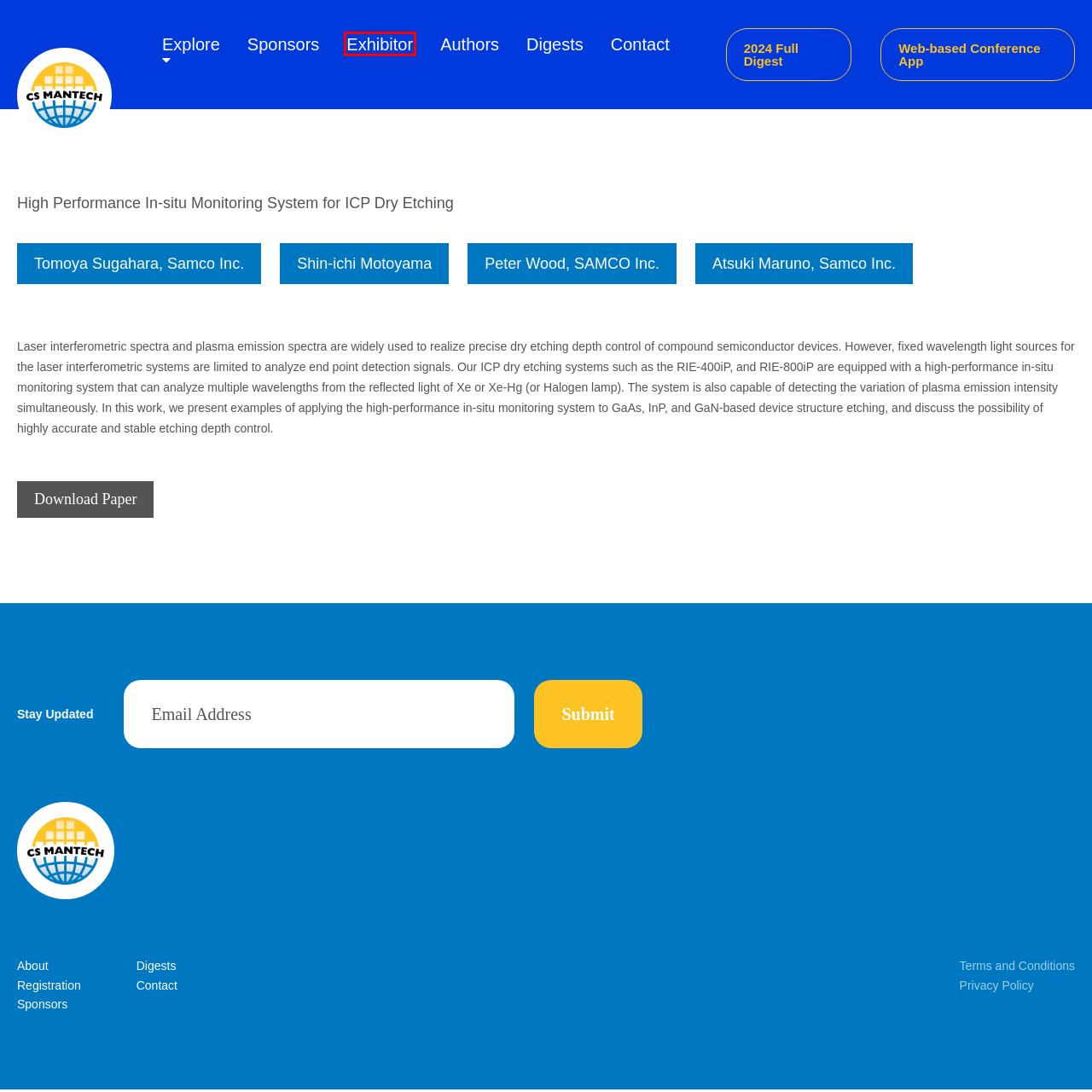You have a screenshot of a webpage with a red rectangle bounding box. Identify the best webpage description that corresponds to the new webpage after clicking the element within the red bounding box. Here are the candidates:
A. Authors - CS MANTECH Conference CS MANTECH Conference
B. Privacy Policy - CS MANTECH Conference CS MANTECH Conference
C. Exhibitor - CS MANTECH Conference CS MANTECH Conference
D. Contact - CS MANTECH Conference CS MANTECH Conference
E. Sponsors - CS MANTECH Conference CS MANTECH Conference
F. CS MANTECH 2024
G. Homepage - CS MANTECH Conference CS MANTECH Conference
H. Terms and Conditions - CS MANTECH Conference CS MANTECH Conference

C